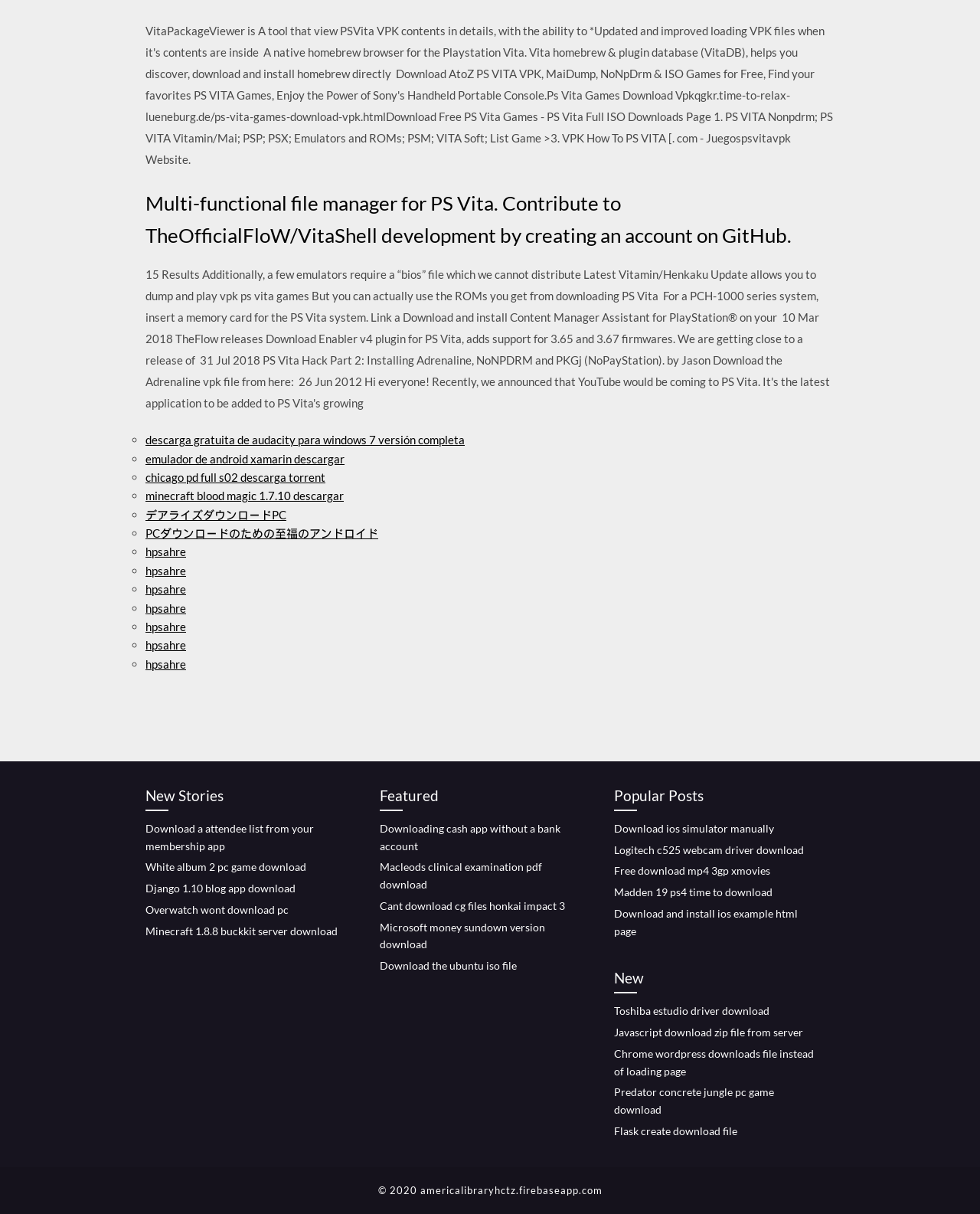Highlight the bounding box coordinates of the element that should be clicked to carry out the following instruction: "Click on 'Download a attendee list from your membership app'". The coordinates must be given as four float numbers ranging from 0 to 1, i.e., [left, top, right, bottom].

[0.148, 0.677, 0.32, 0.702]